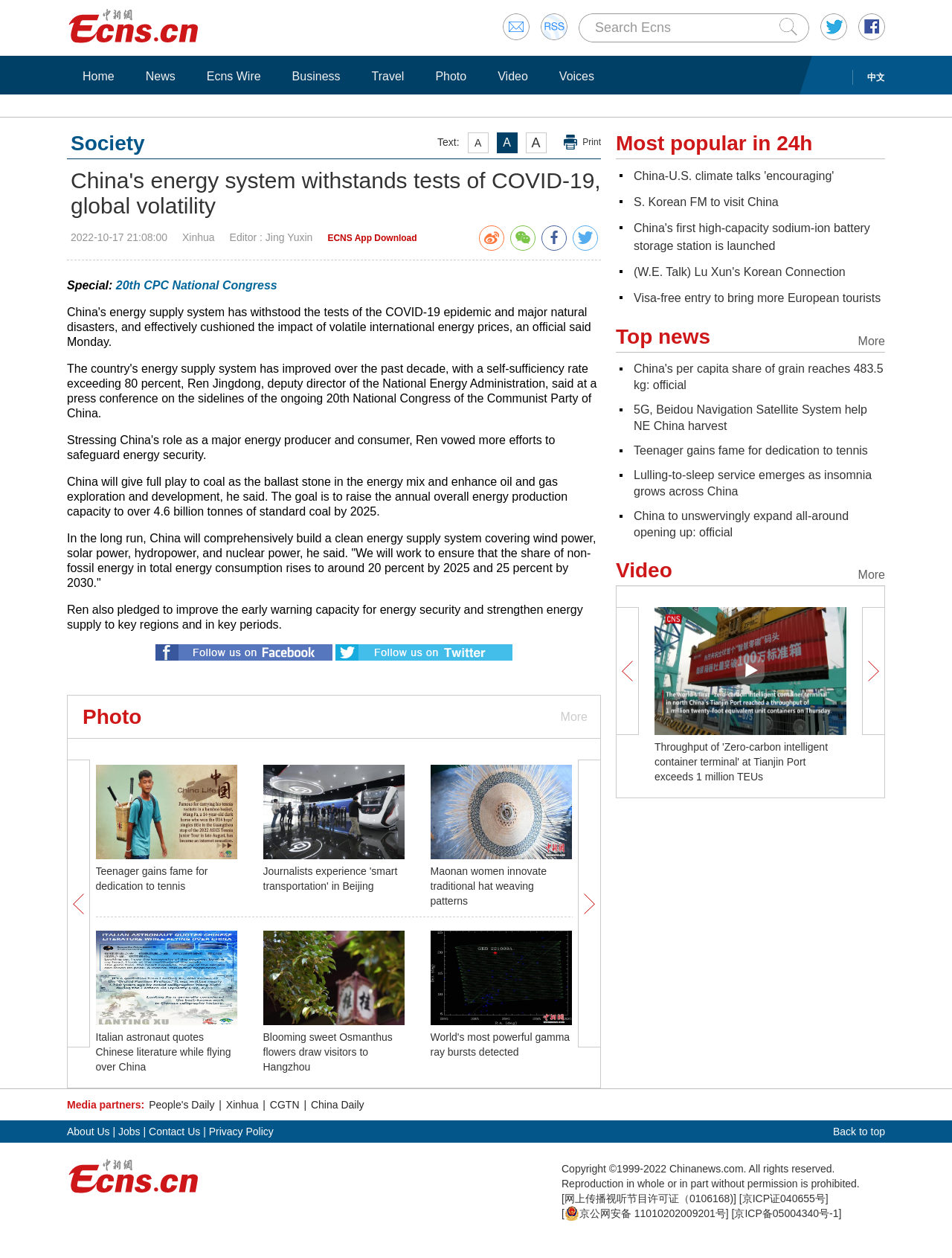Provide a one-word or short-phrase response to the question:
What is the category of the news article 'Teenager gains fame for dedication to tennis'?

Sports